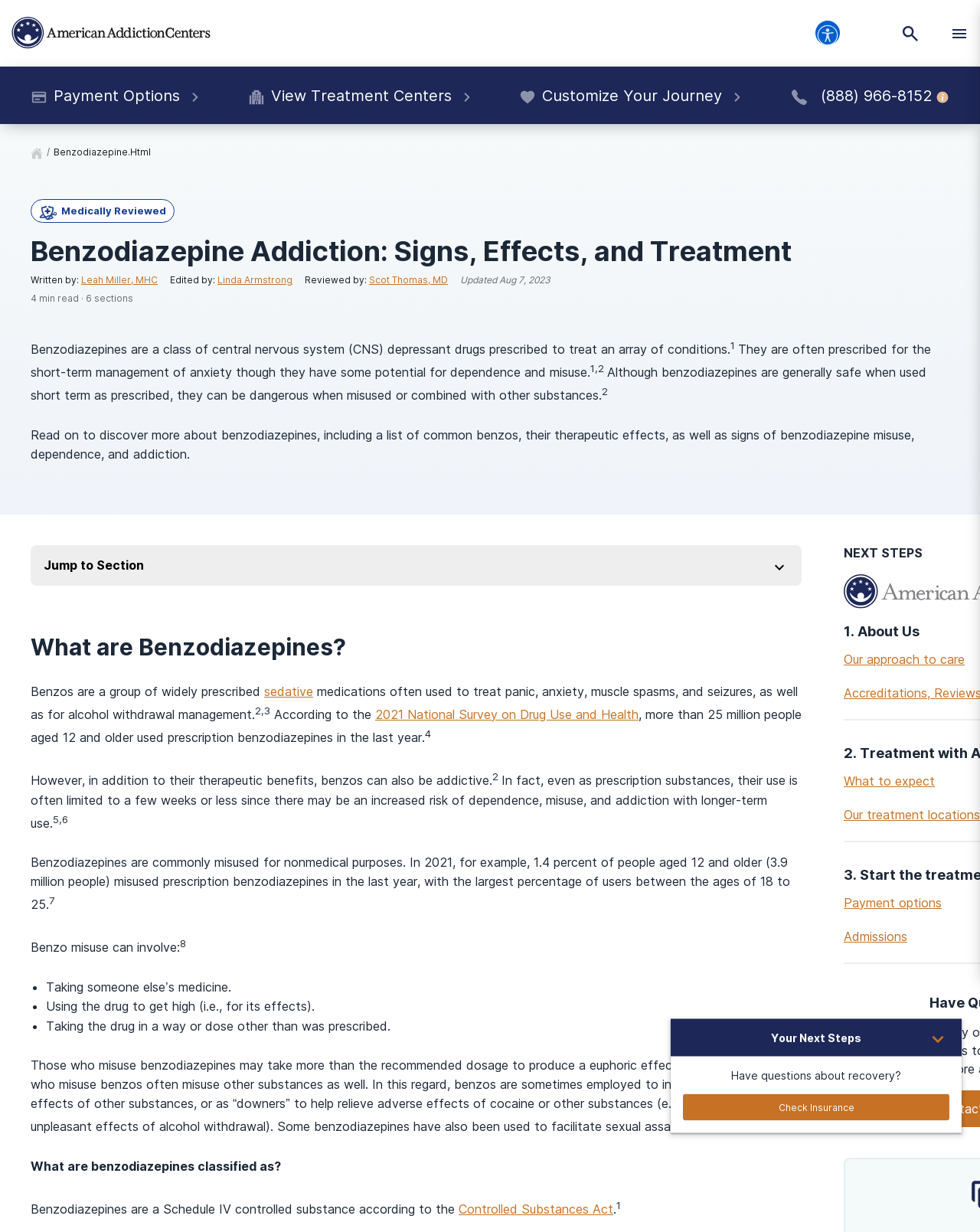What is the topic of the article on this webpage?
Could you answer the question in a detailed manner, providing as much information as possible?

I found the answer by looking at the heading of the webpage, which says 'Benzodiazepine Addiction: Signs, Effects, and Treatment'. This suggests that the topic of the article is benzodiazepine addiction.